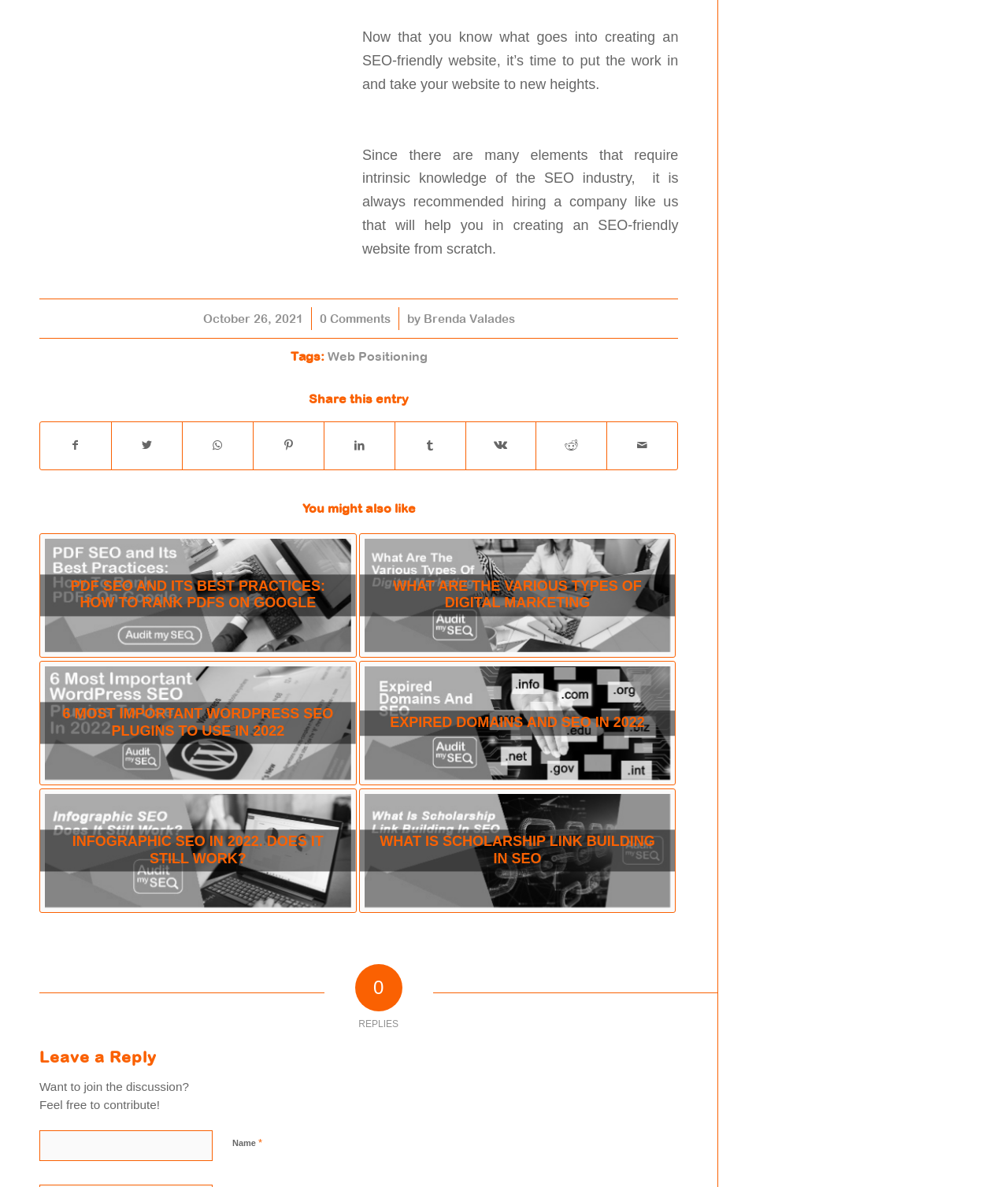Provide a brief response to the question using a single word or phrase: 
How many social media platforms can you share this article on?

8